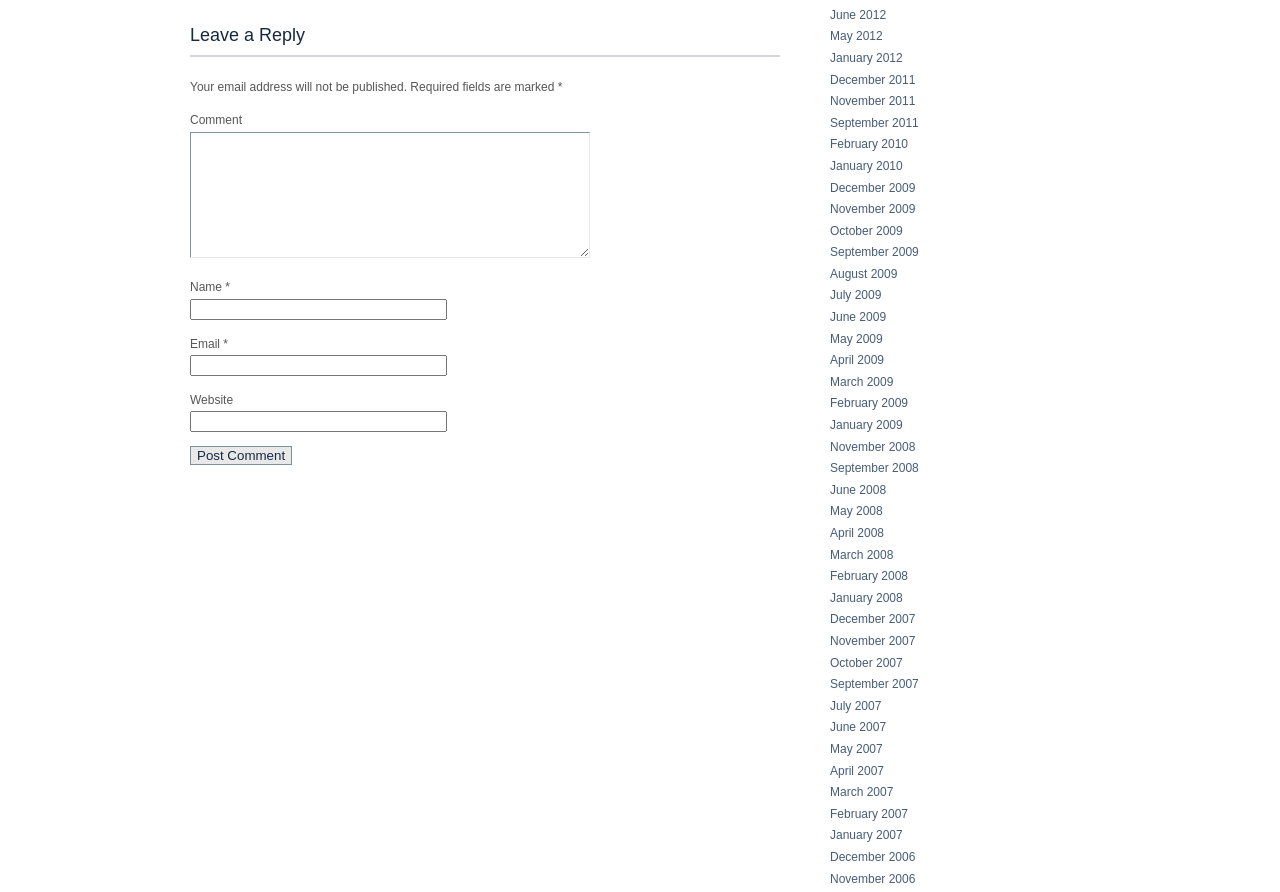Determine the bounding box coordinates of the region to click in order to accomplish the following instruction: "Enter your email address". Provide the coordinates as four float numbers between 0 and 1, specifically [left, top, right, bottom].

[0.148, 0.398, 0.349, 0.422]